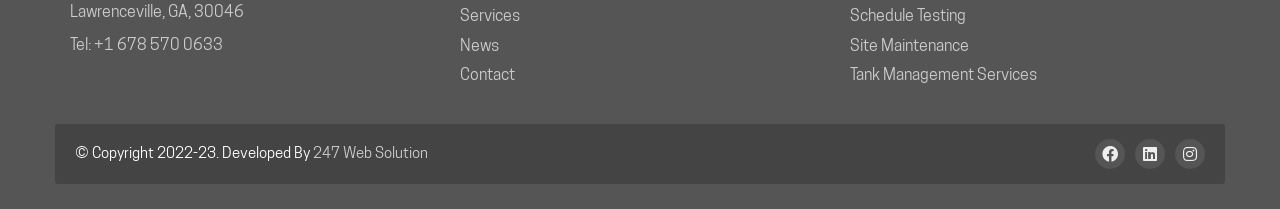Find the bounding box coordinates of the area that needs to be clicked in order to achieve the following instruction: "Follow on Facebook". The coordinates should be specified as four float numbers between 0 and 1, i.e., [left, top, right, bottom].

[0.855, 0.666, 0.879, 0.81]